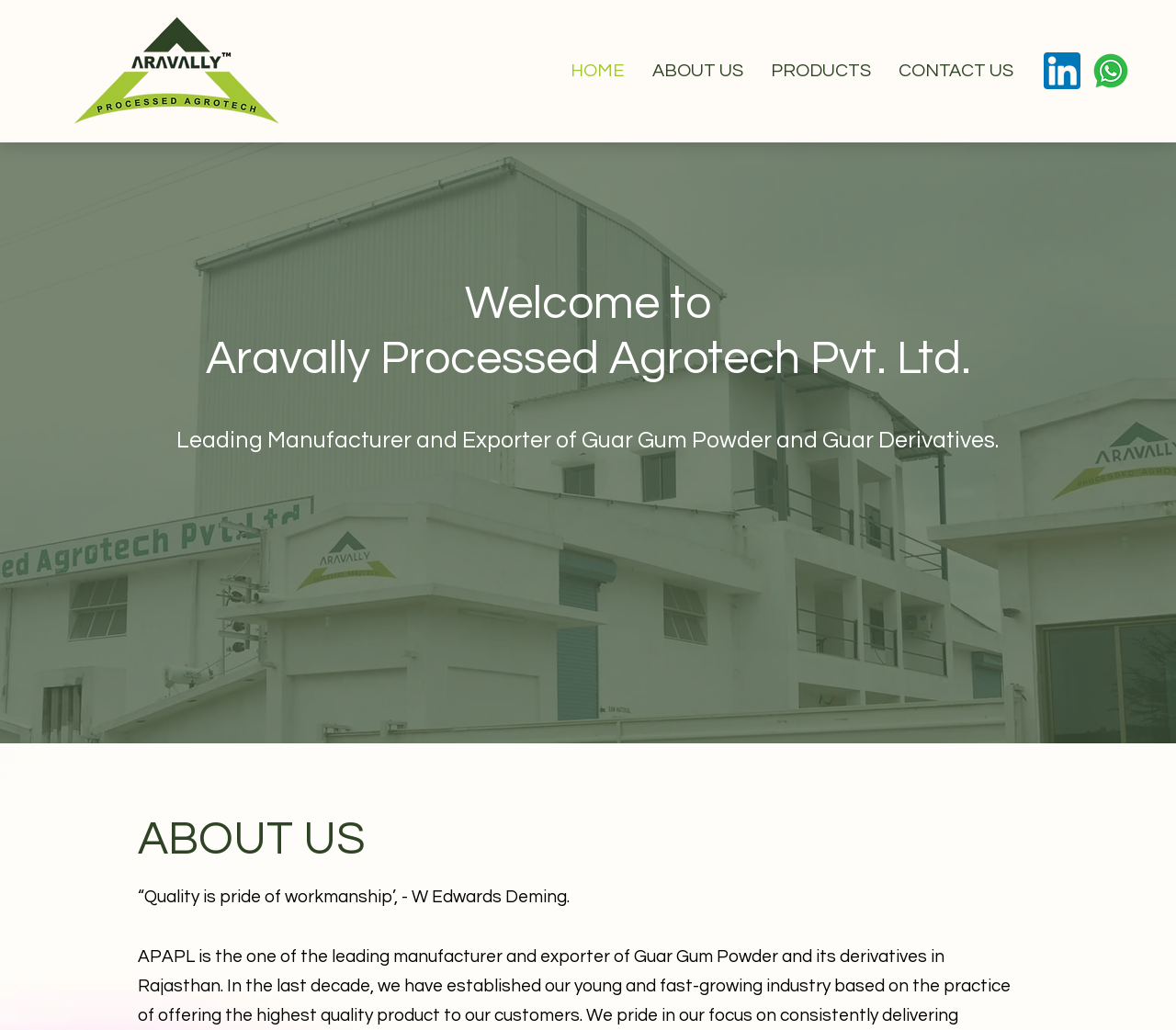Find the bounding box of the UI element described as follows: "WordPress".

None